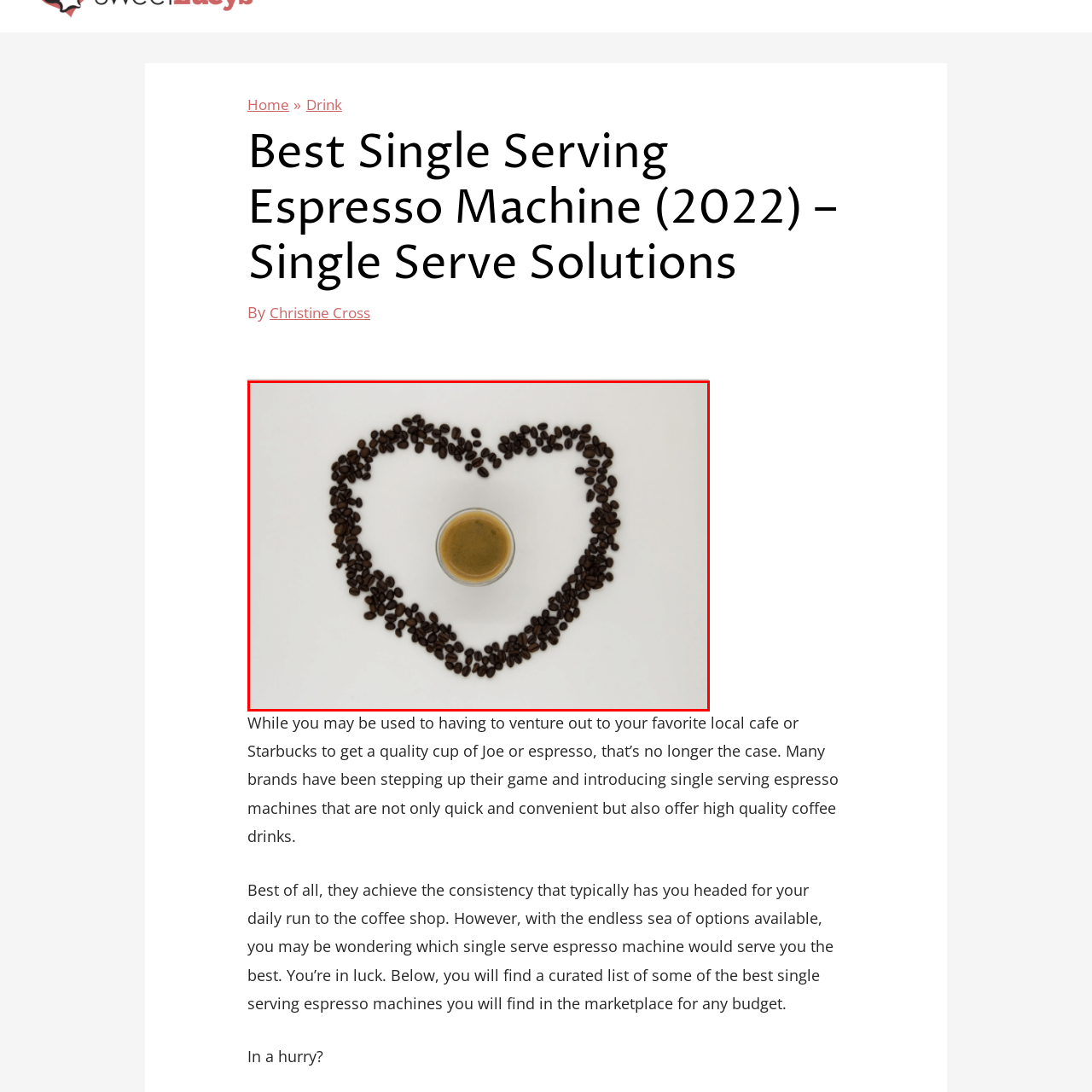What is the color of the background?
View the image highlighted by the red bounding box and provide your answer in a single word or a brief phrase.

White